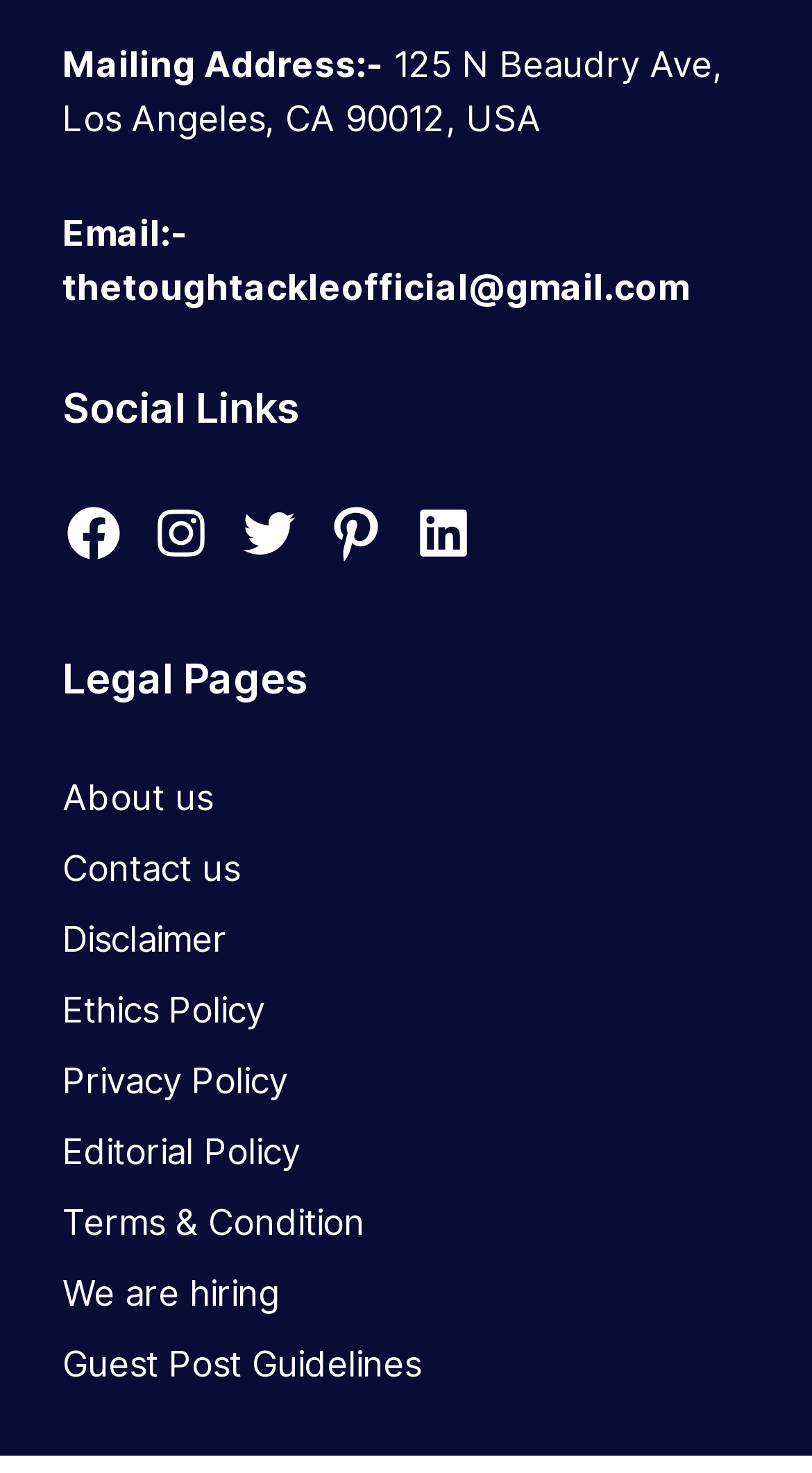Find the bounding box coordinates of the area to click in order to follow the instruction: "View email address".

[0.077, 0.181, 0.849, 0.209]